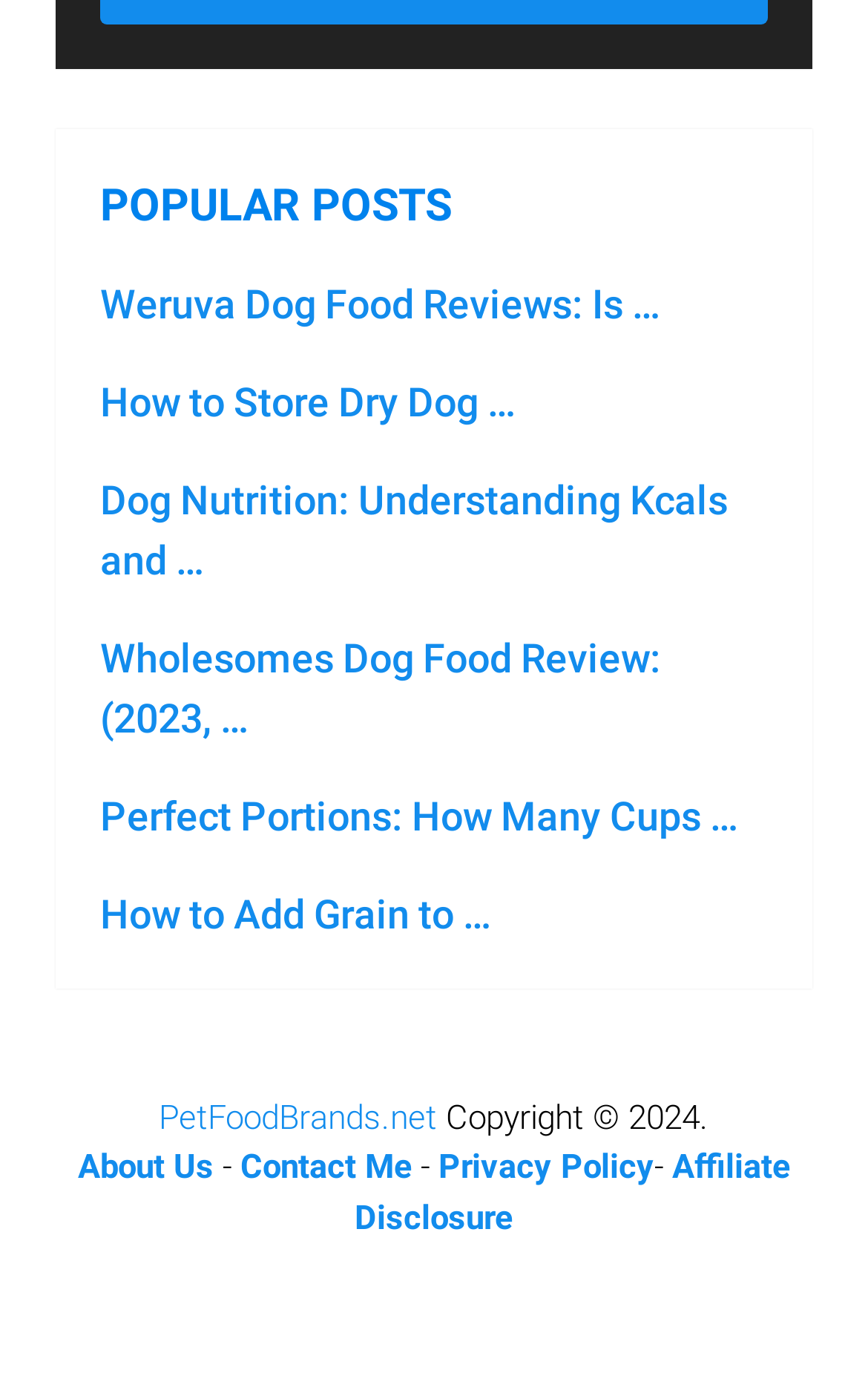Identify the bounding box coordinates for the UI element that matches this description: "Privacy Policy".

[0.505, 0.834, 0.754, 0.863]